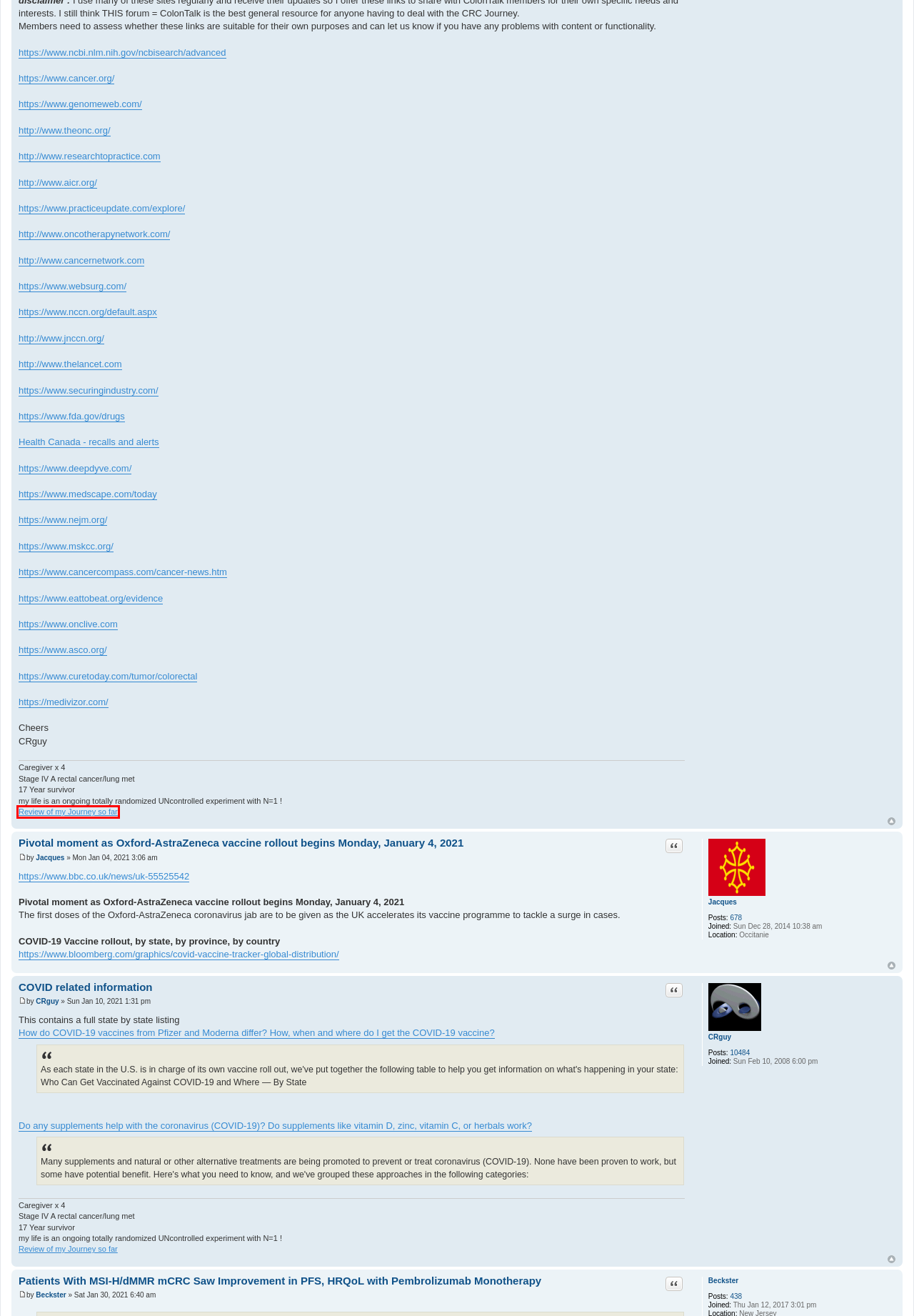You have a screenshot showing a webpage with a red bounding box around a UI element. Choose the webpage description that best matches the new page after clicking the highlighted element. Here are the options:
A. National Comprehensive Cancer Network - Home
B. Memorial Sloan Kettering Cancer Center
C. Latest Medical News, Clinical Trials, Guidelines - Today on Medscape
D. Review of my Journey so far -> ⓊⓟⒹⒶⓉⒺ May /2024 - The Colon Club
E. WebSurg, the online university of IRCAD
F. ASCO Hub – American Society of Clinical Oncology
G. Drugs | FDA
H. Updated COVID-19 Vaccines: What You Should Know - ConsumerLab.com

D